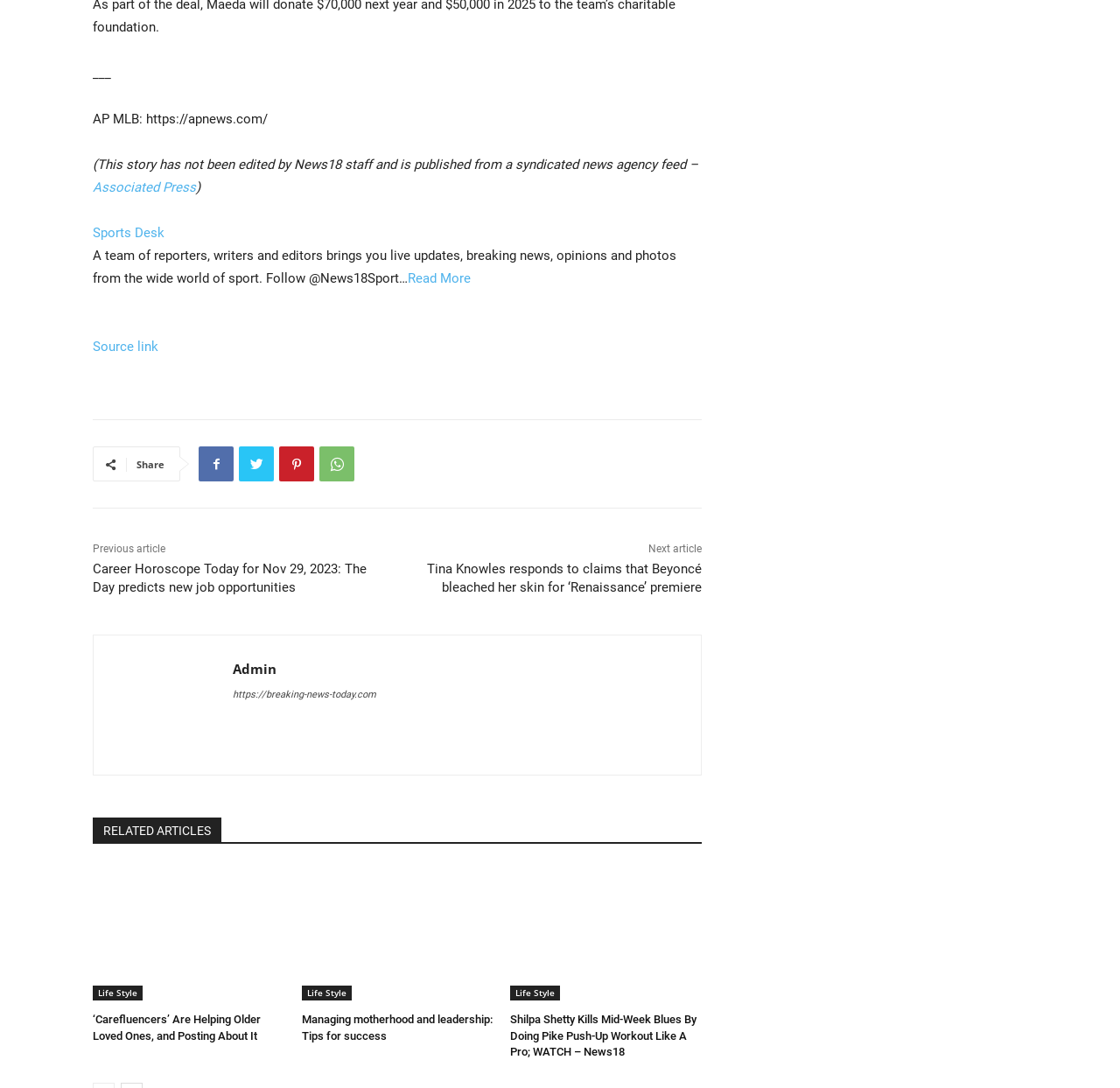Provide the bounding box coordinates of the section that needs to be clicked to accomplish the following instruction: "Check the previous article."

[0.083, 0.499, 0.148, 0.51]